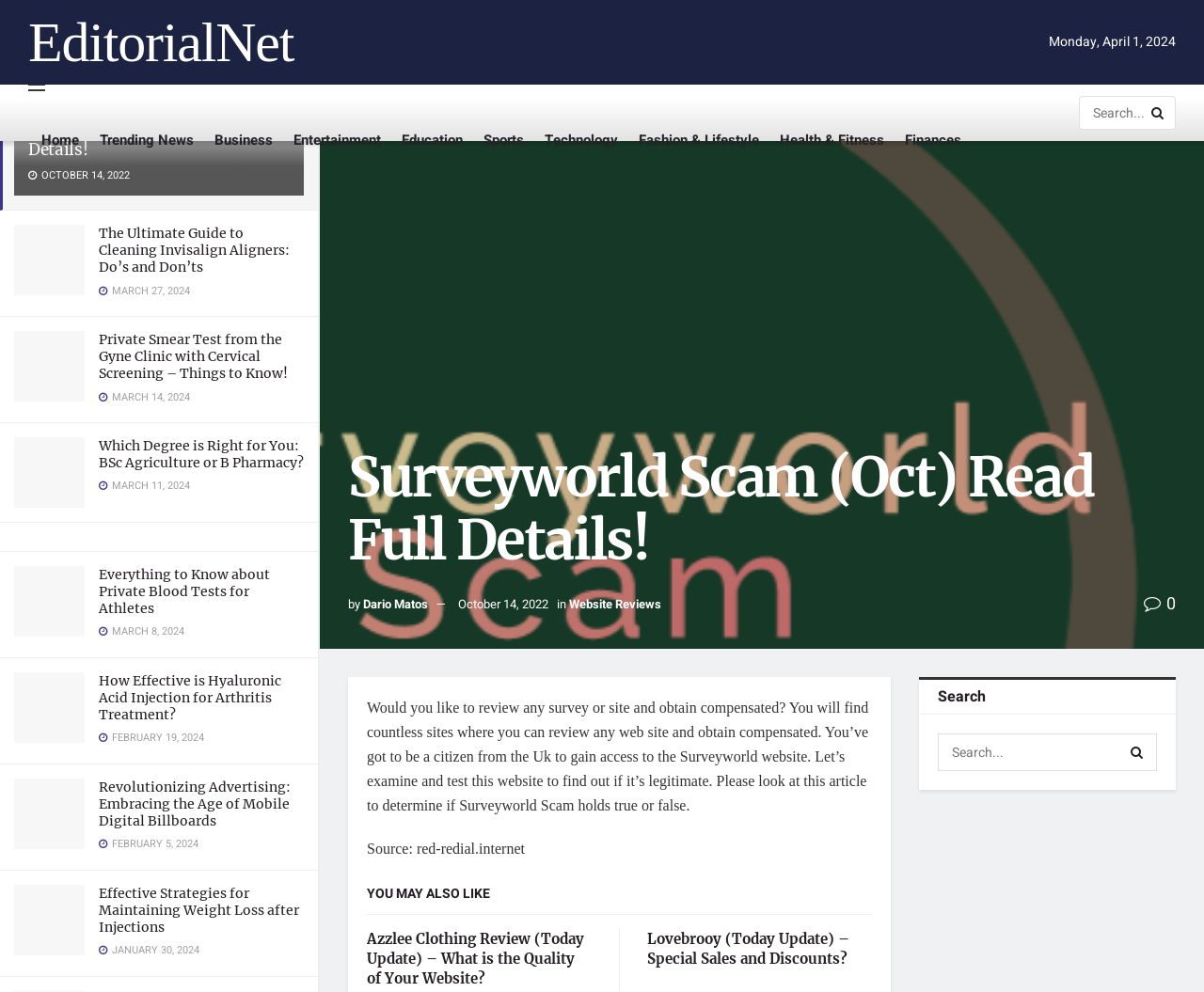How many articles are listed under 'YOU MAY ALSO LIKE'?
Based on the image, answer the question with as much detail as possible.

I counted the number of article headings under the 'YOU MAY ALSO LIKE' section, which are 'Azzlee Clothing Review (Today Update) – What is the Quality of Your Website?' and 'Lovebrooy (Today Update) – Special Sales and Discounts?'.